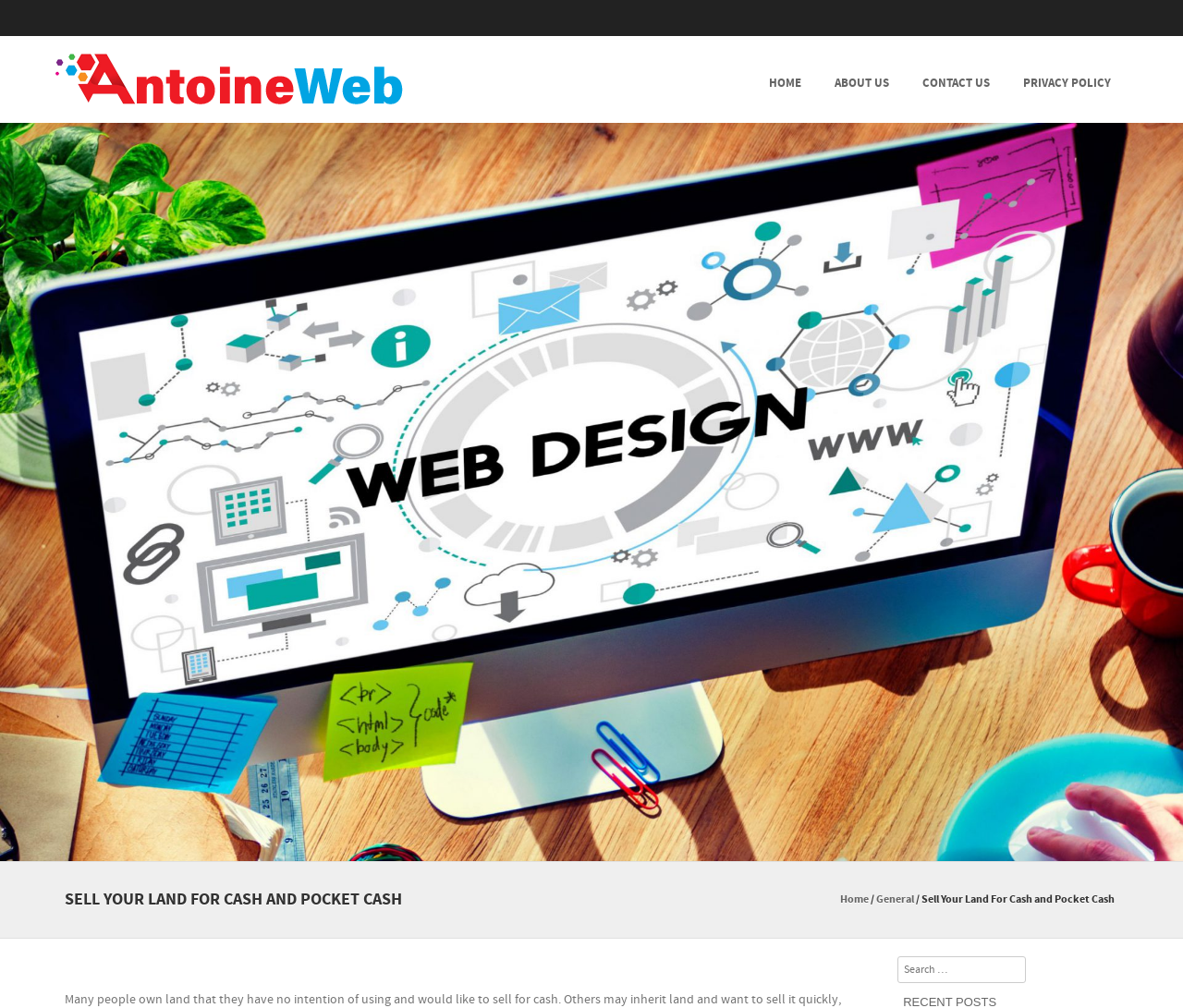Please analyze the image and give a detailed answer to the question:
How many main menu items are there?

The main menu items can be found in the top navigation bar, which includes 'HOME', 'ABOUT US', 'CONTACT US', and 'PRIVACY POLICY'. By counting these items, we can determine that there are 4 main menu items.